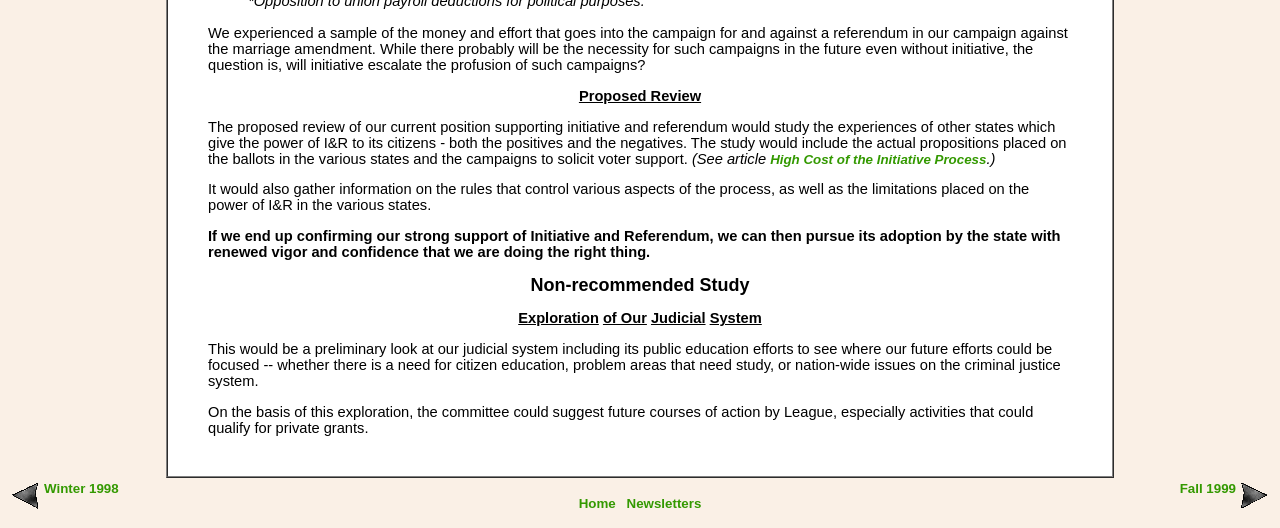What are the two time periods mentioned in the webpage?
Using the visual information, answer the question in a single word or phrase.

Winter 1998 and Fall 1999